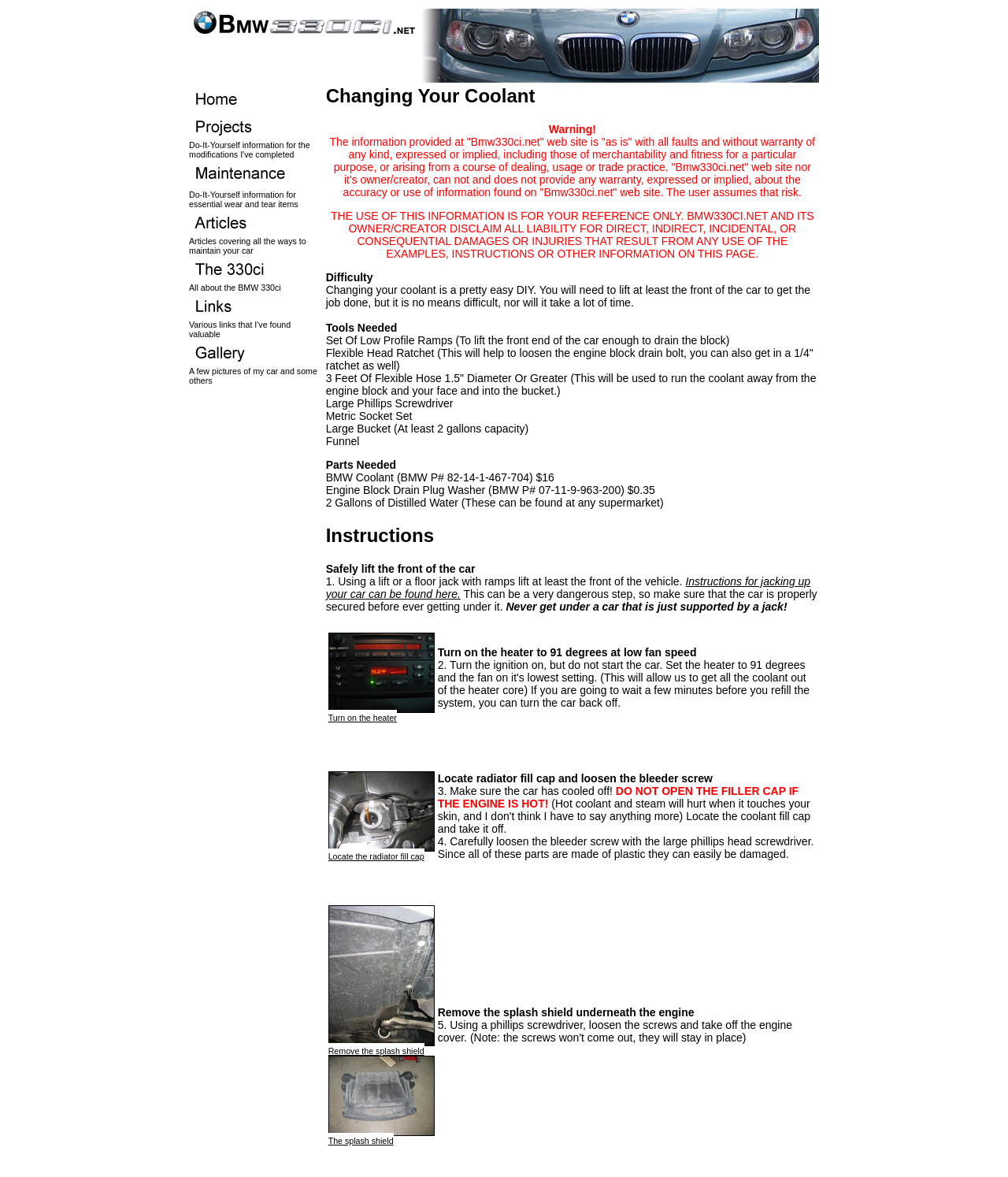Please identify the bounding box coordinates of the clickable region that I should interact with to perform the following instruction: "Locate the radiator fill cap". The coordinates should be expressed as four float numbers between 0 and 1, i.e., [left, top, right, bottom].

[0.326, 0.714, 0.431, 0.732]